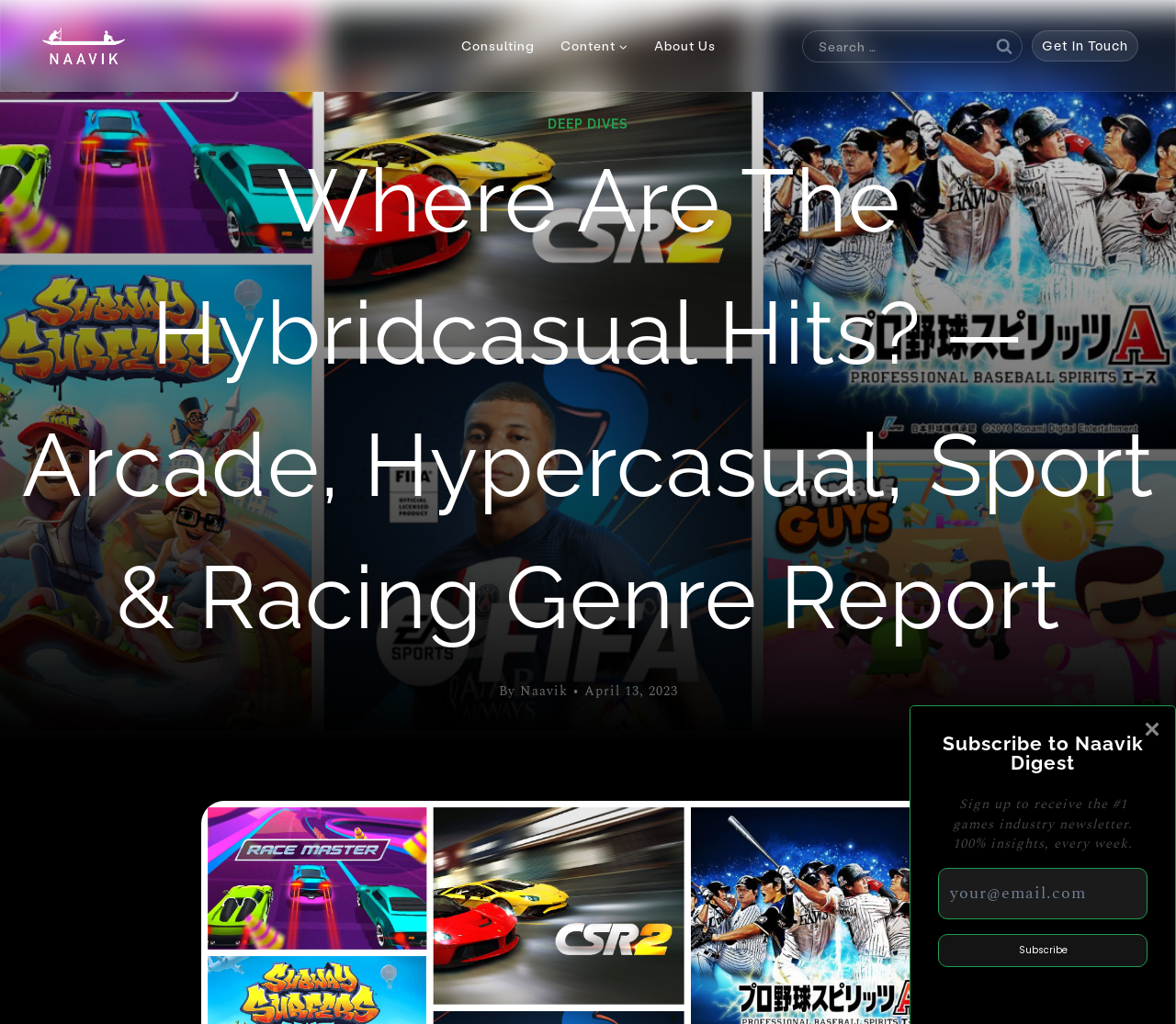What is the purpose of the 'Subscribe' button?
Look at the image and answer the question with a single word or phrase.

Subscribe to newsletter